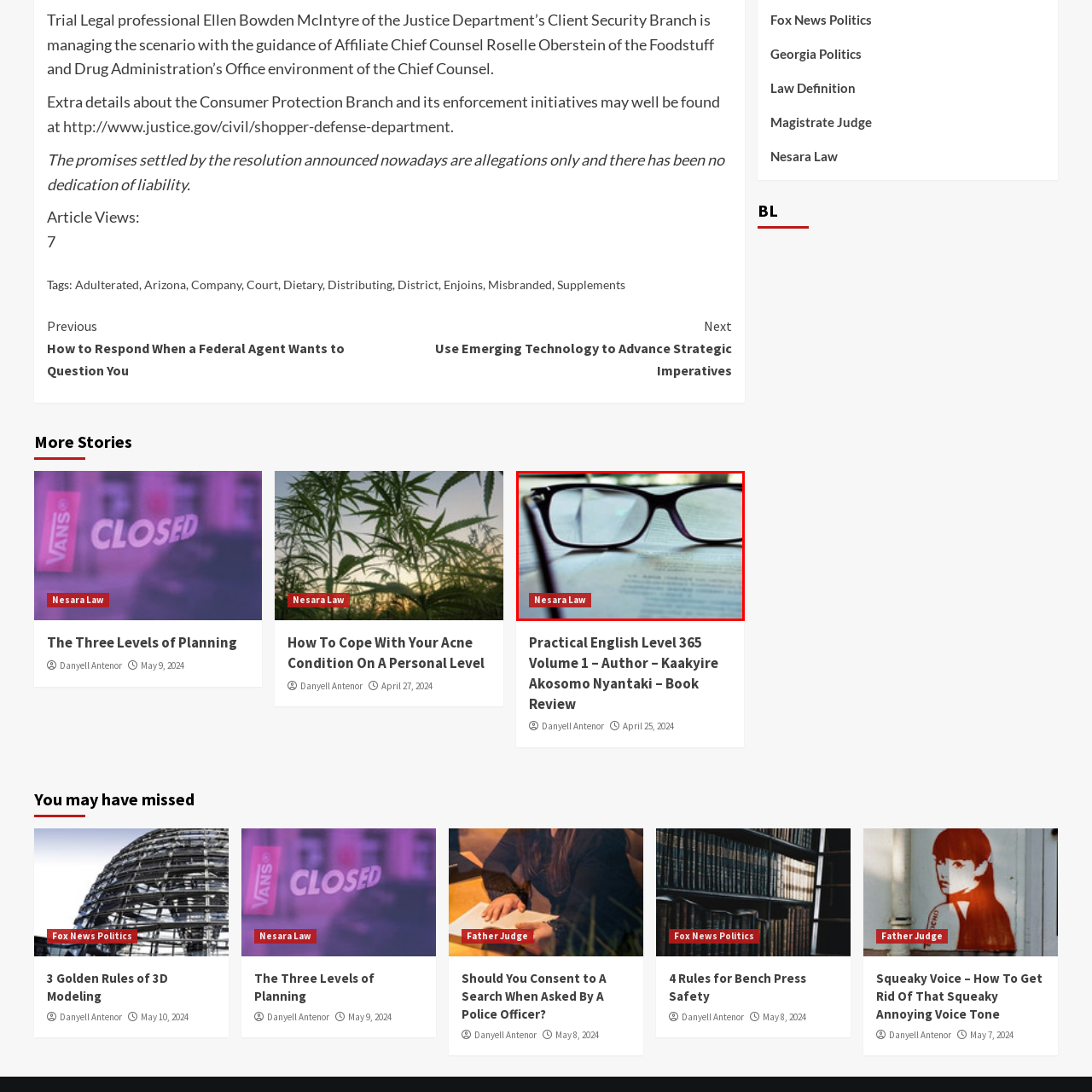Direct your attention to the image encased in a red frame, What is the significance of the eyeglasses in the image? Please answer in one word or a brief phrase.

Thorough examination or research